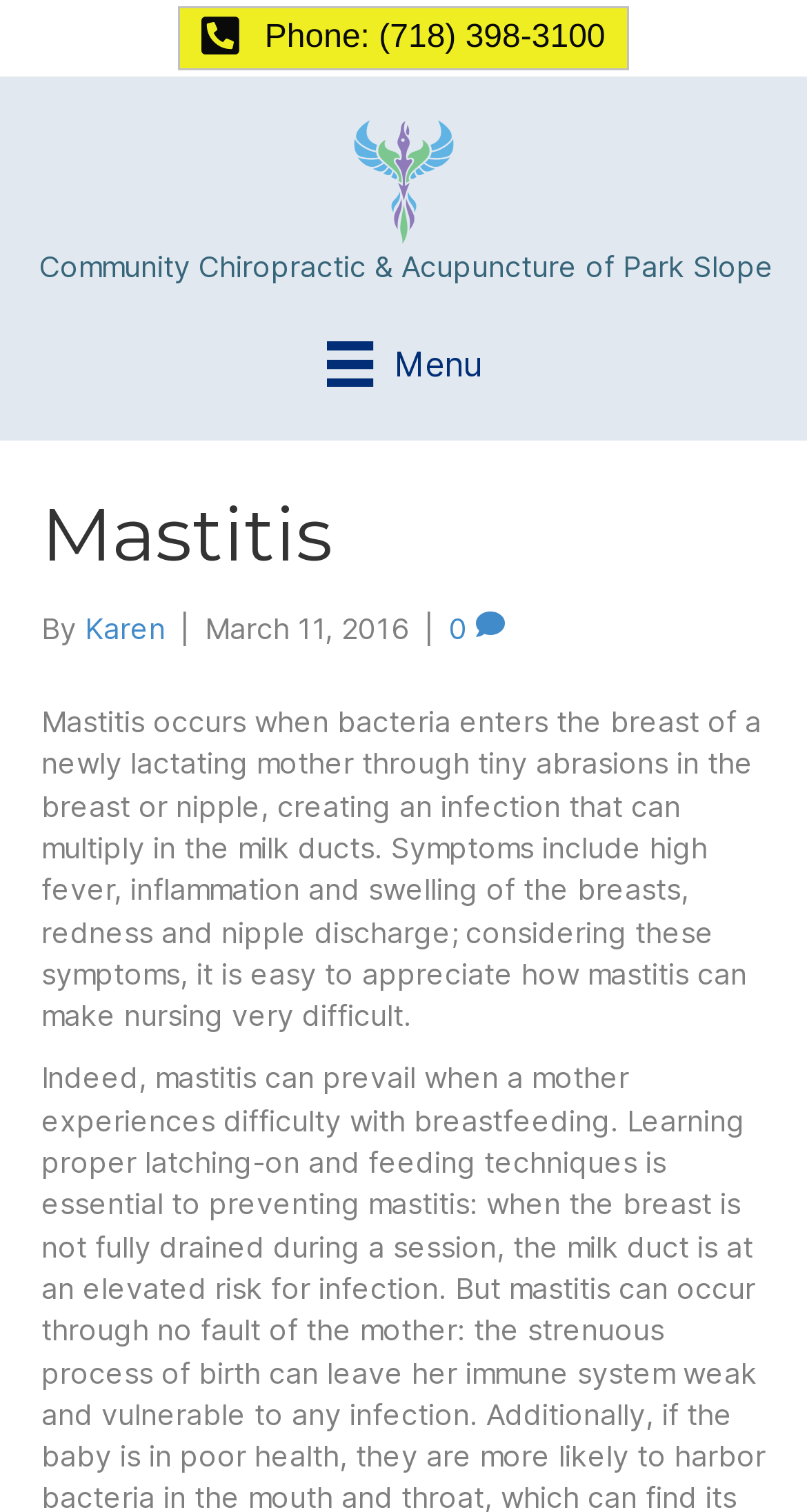What is the location of the chiropractic office?
Identify the answer in the screenshot and reply with a single word or phrase.

Park Slope